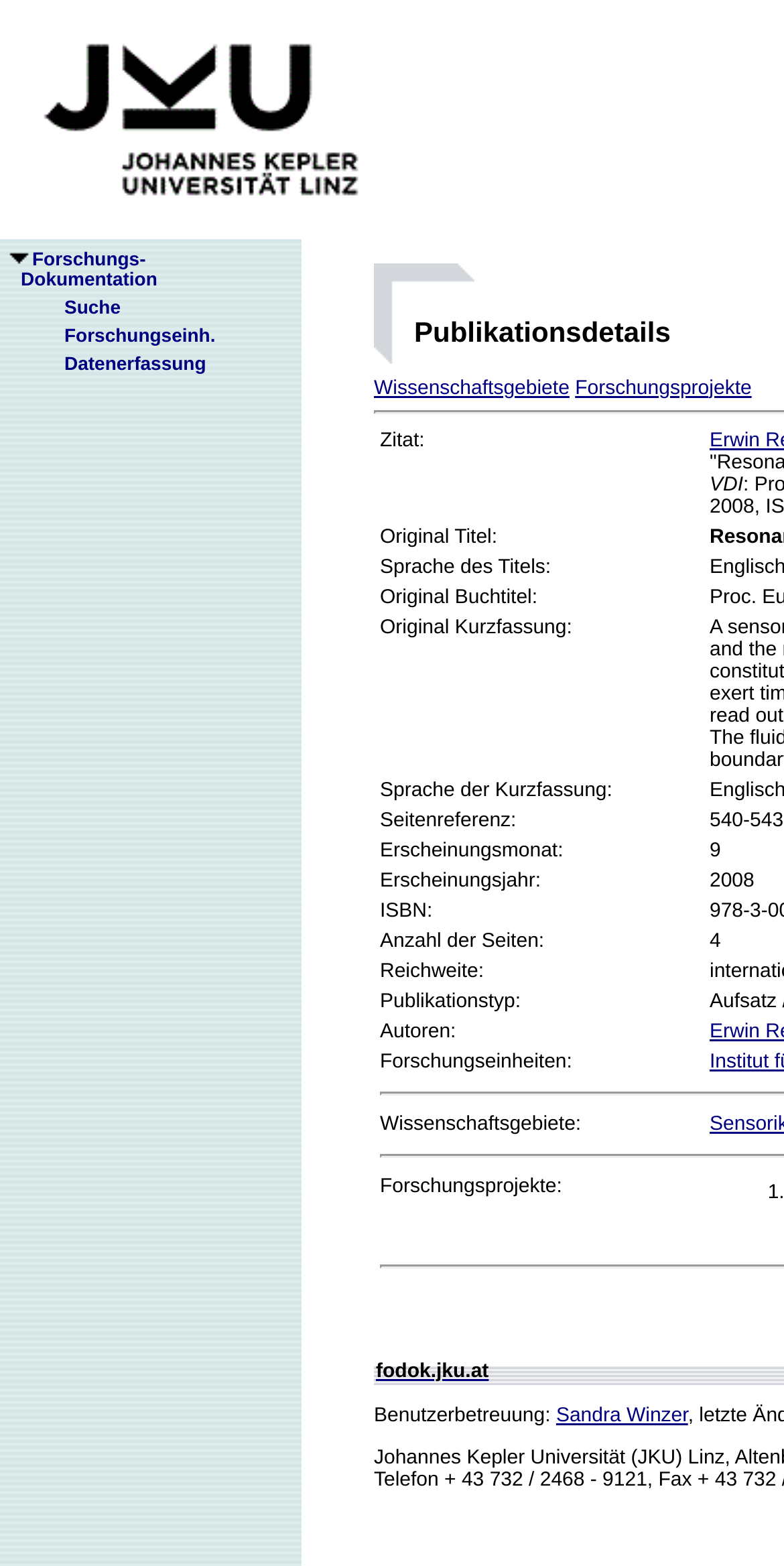Identify the bounding box for the UI element described as: "Forschungs- Dokumentation". The coordinates should be four float numbers between 0 and 1, i.e., [left, top, right, bottom].

[0.0, 0.159, 0.201, 0.185]